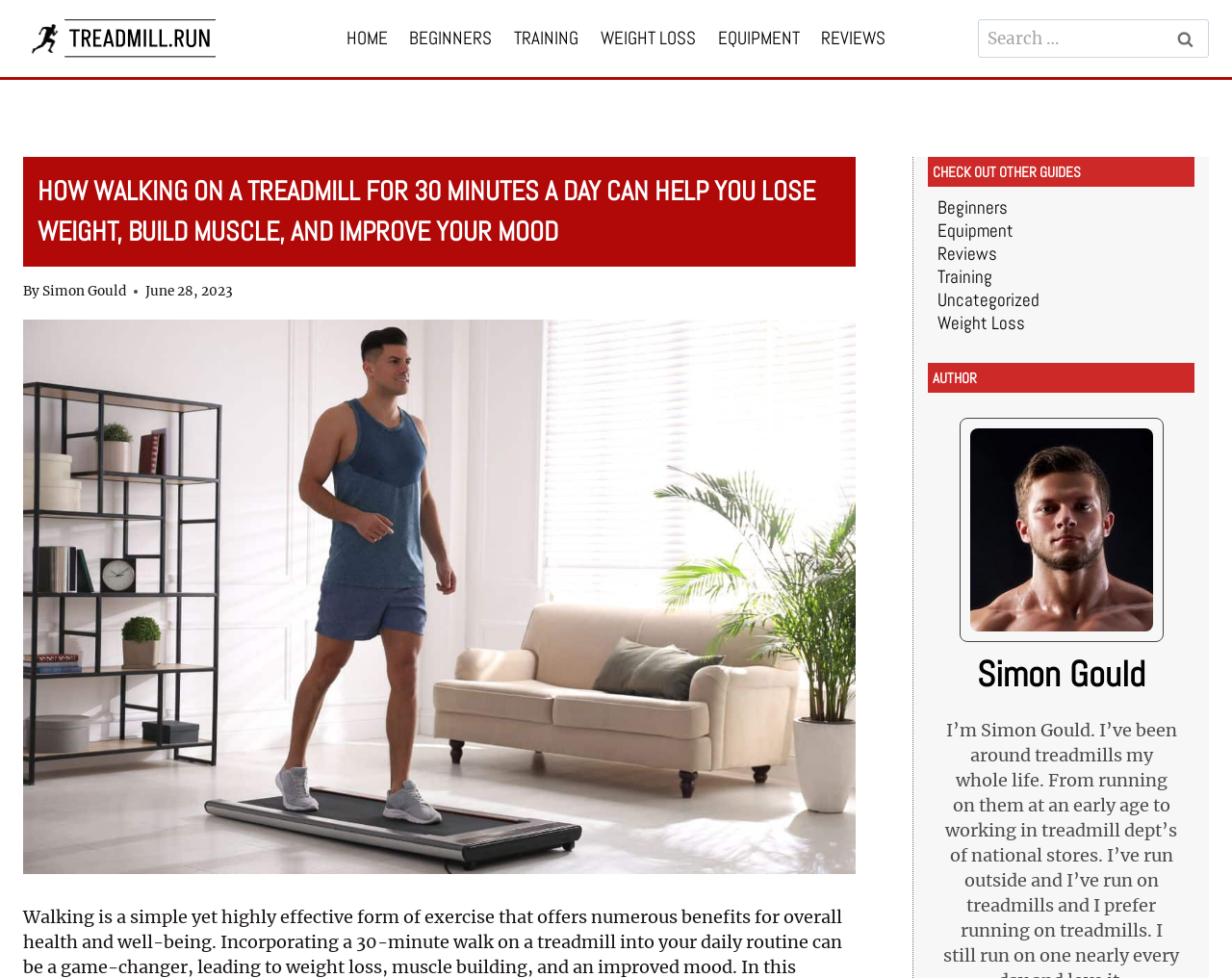From the screenshot, find the bounding box of the UI element matching this description: "parent_node: Search for: value="Search"". Supply the bounding box coordinates in the form [left, top, right, bottom], each a float between 0 and 1.

[0.942, 0.02, 0.981, 0.059]